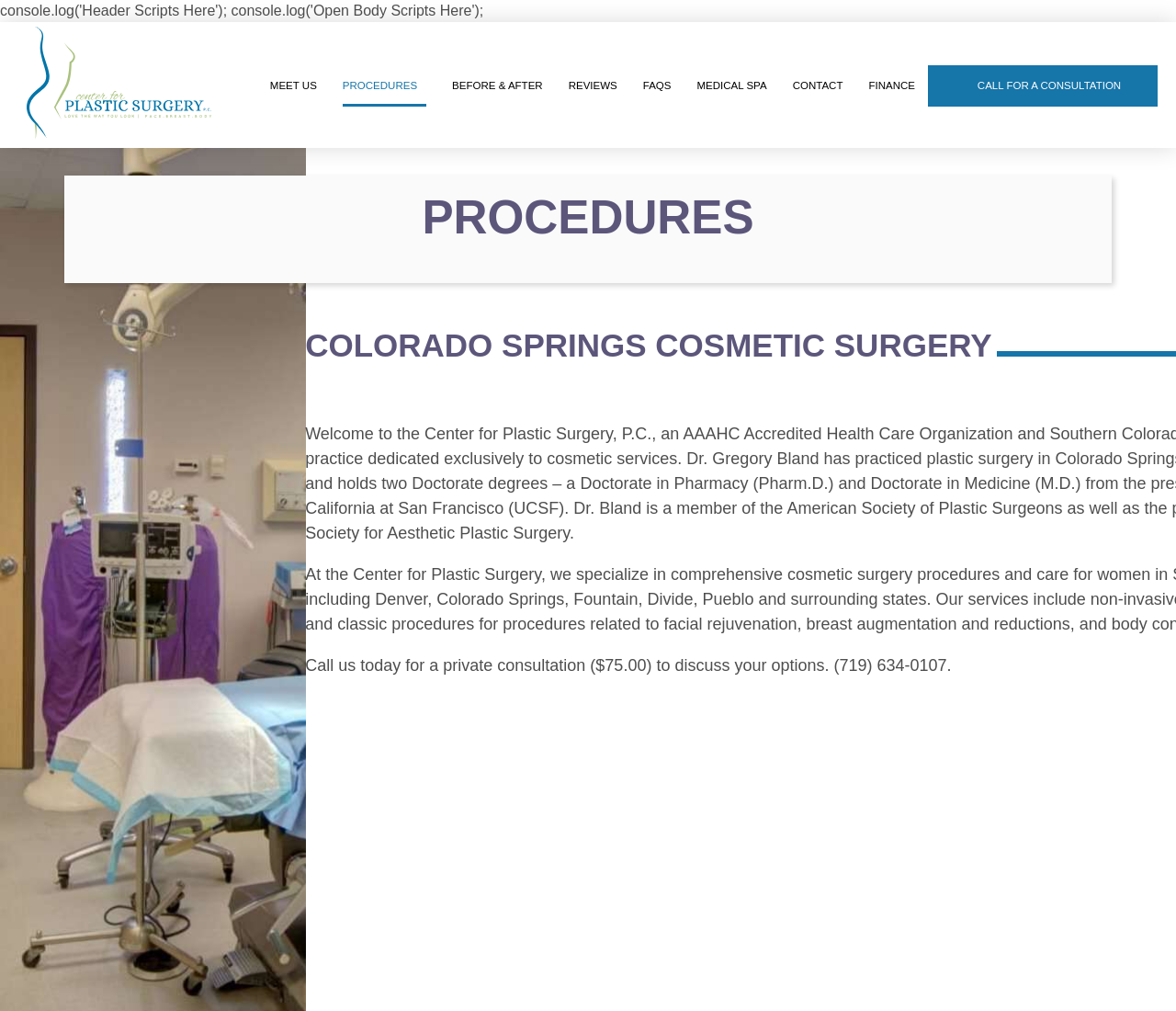Provide a single word or phrase to answer the given question: 
What is the name of the doctor?

Dr. Gregory Bland